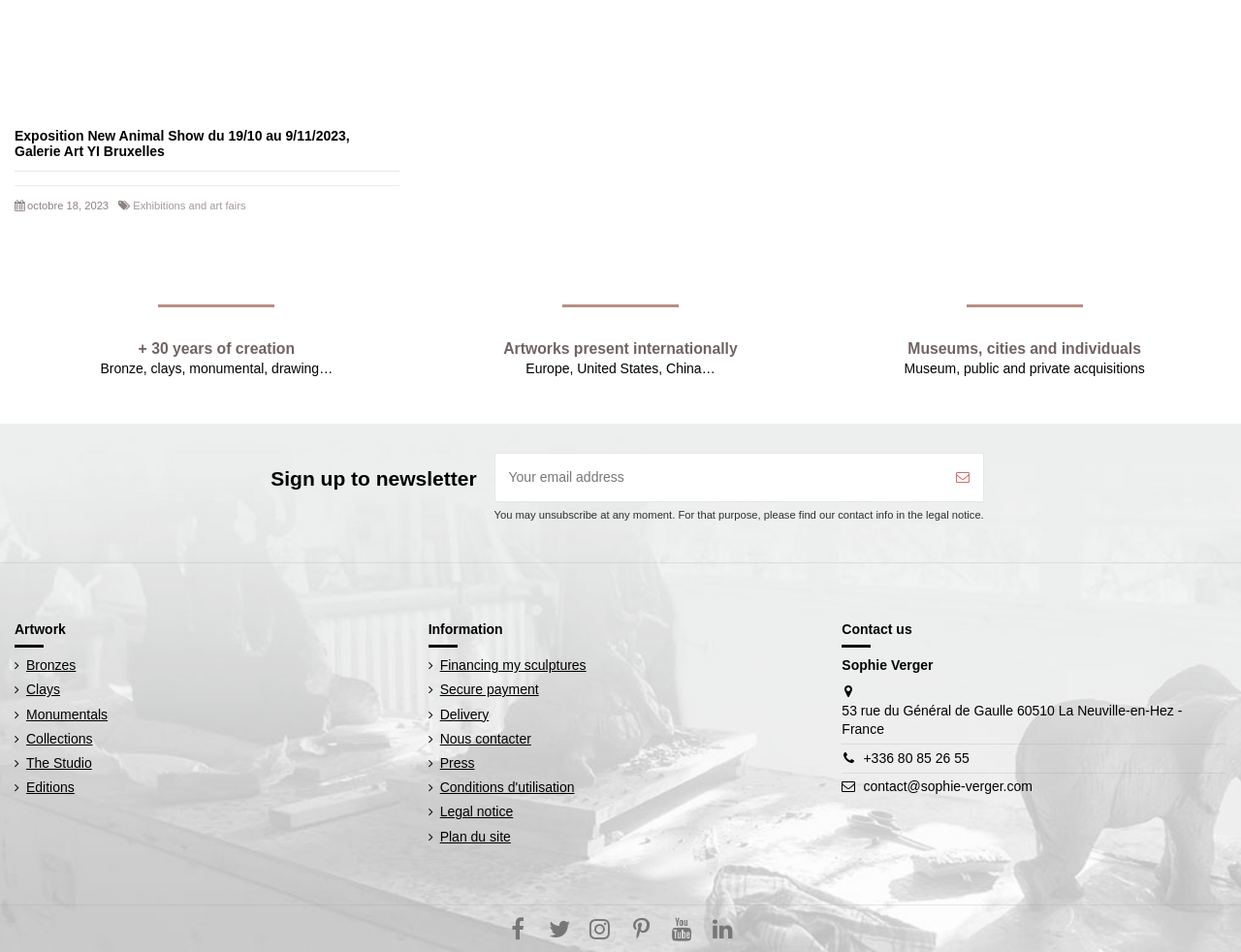Determine the bounding box coordinates for the element that should be clicked to follow this instruction: "Subscribe to the newsletter". The coordinates should be given as four float numbers between 0 and 1, in the format [left, top, right, bottom].

[0.759, 0.477, 0.792, 0.527]